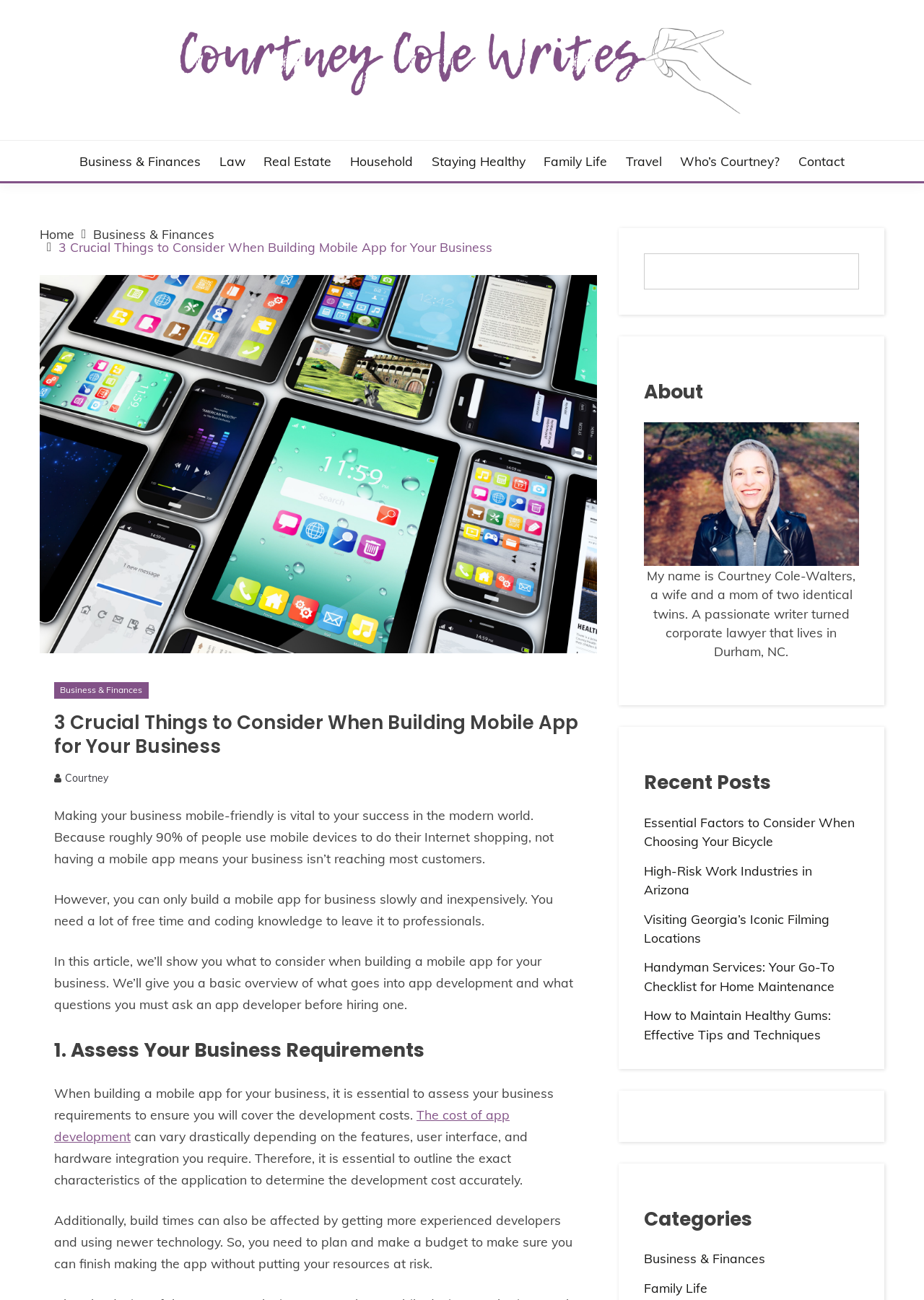Identify the bounding box for the UI element specified in this description: "Business & Finances". The coordinates must be four float numbers between 0 and 1, formatted as [left, top, right, bottom].

[0.101, 0.174, 0.232, 0.186]